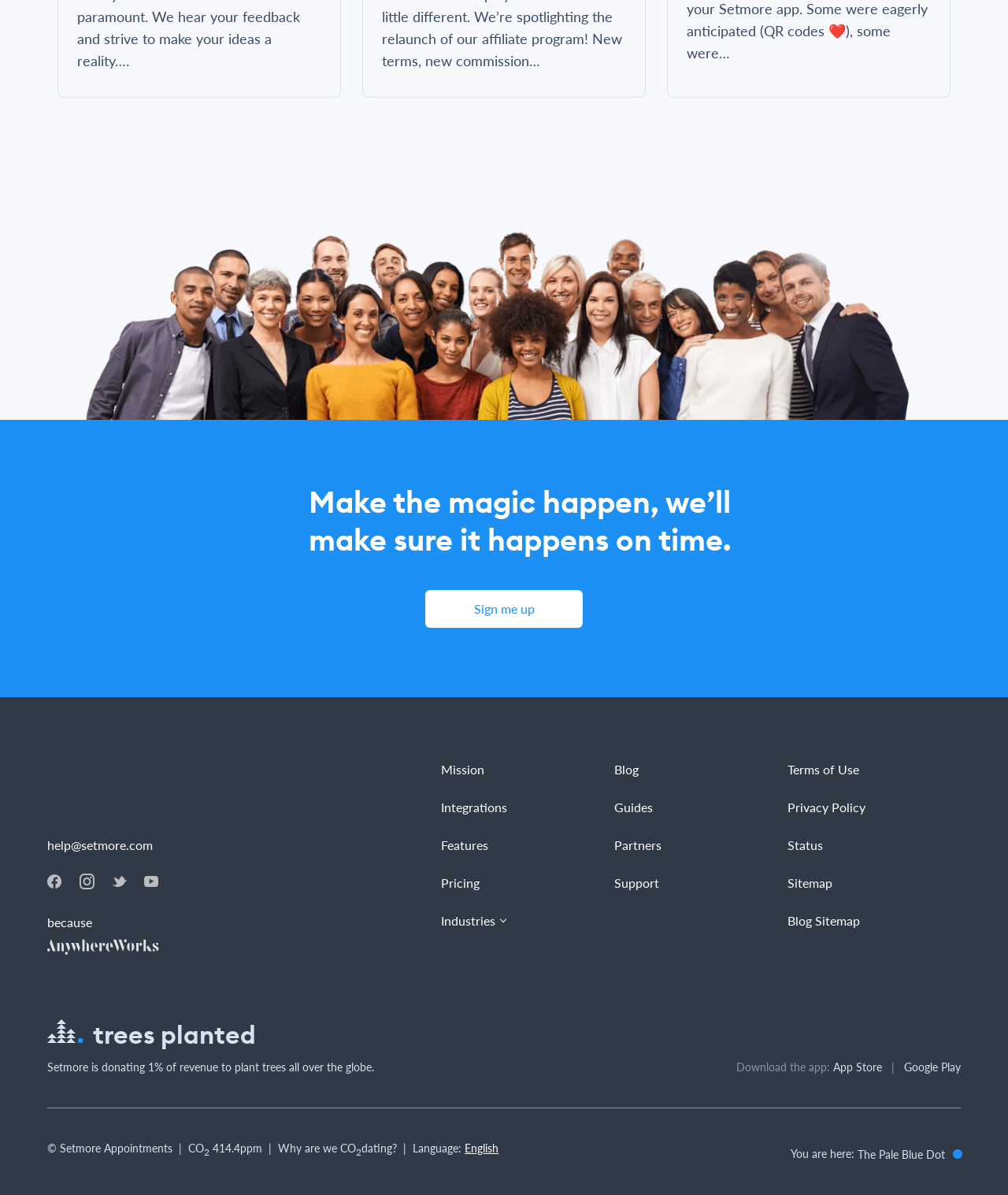Please identify the bounding box coordinates of the clickable element to fulfill the following instruction: "Watch Tutorial on Youtube". The coordinates should be four float numbers between 0 and 1, i.e., [left, top, right, bottom].

[0.143, 0.73, 0.157, 0.745]